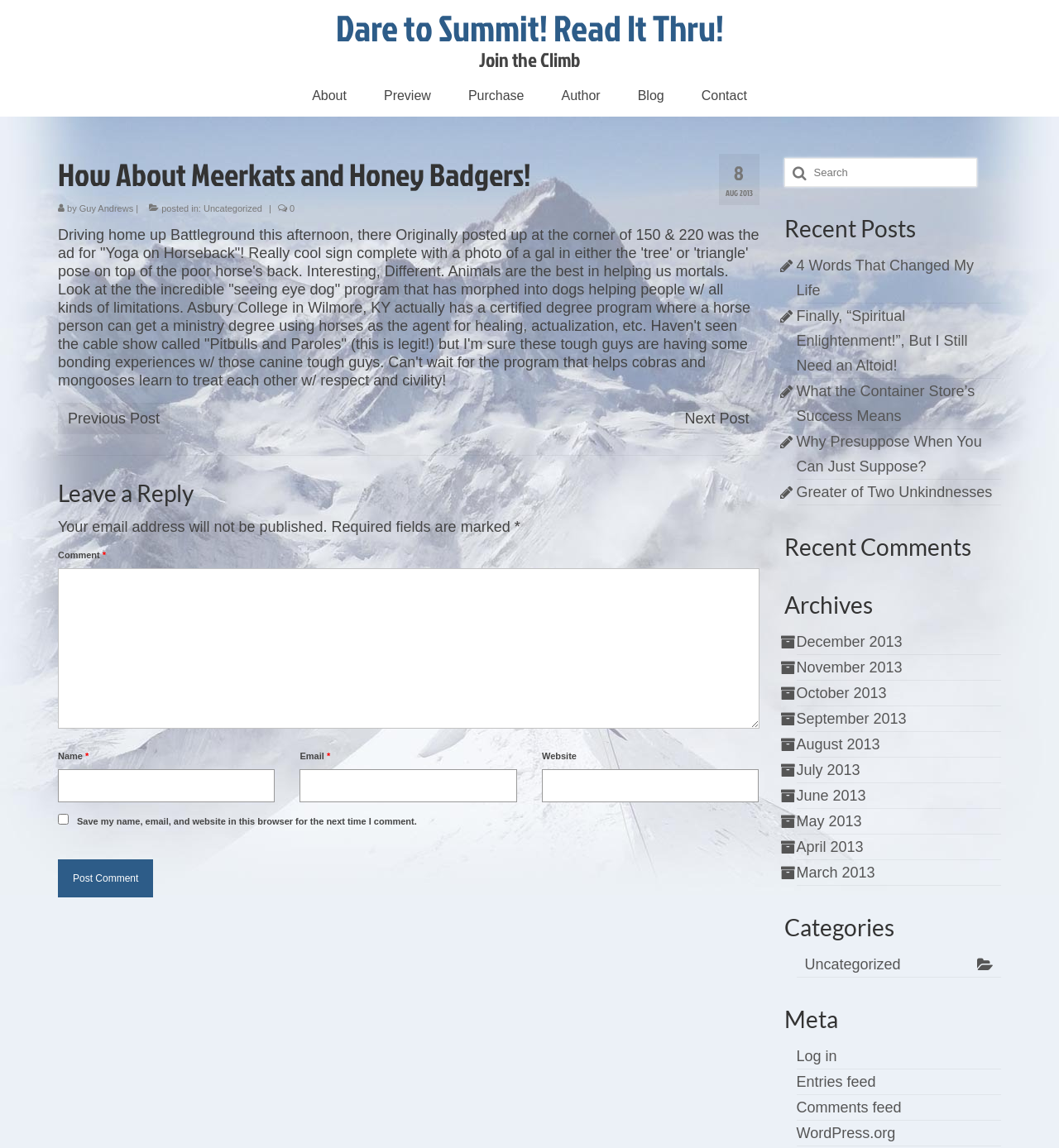Please answer the following question using a single word or phrase: 
What is the title of the recent post?

4 Words That Changed My Life